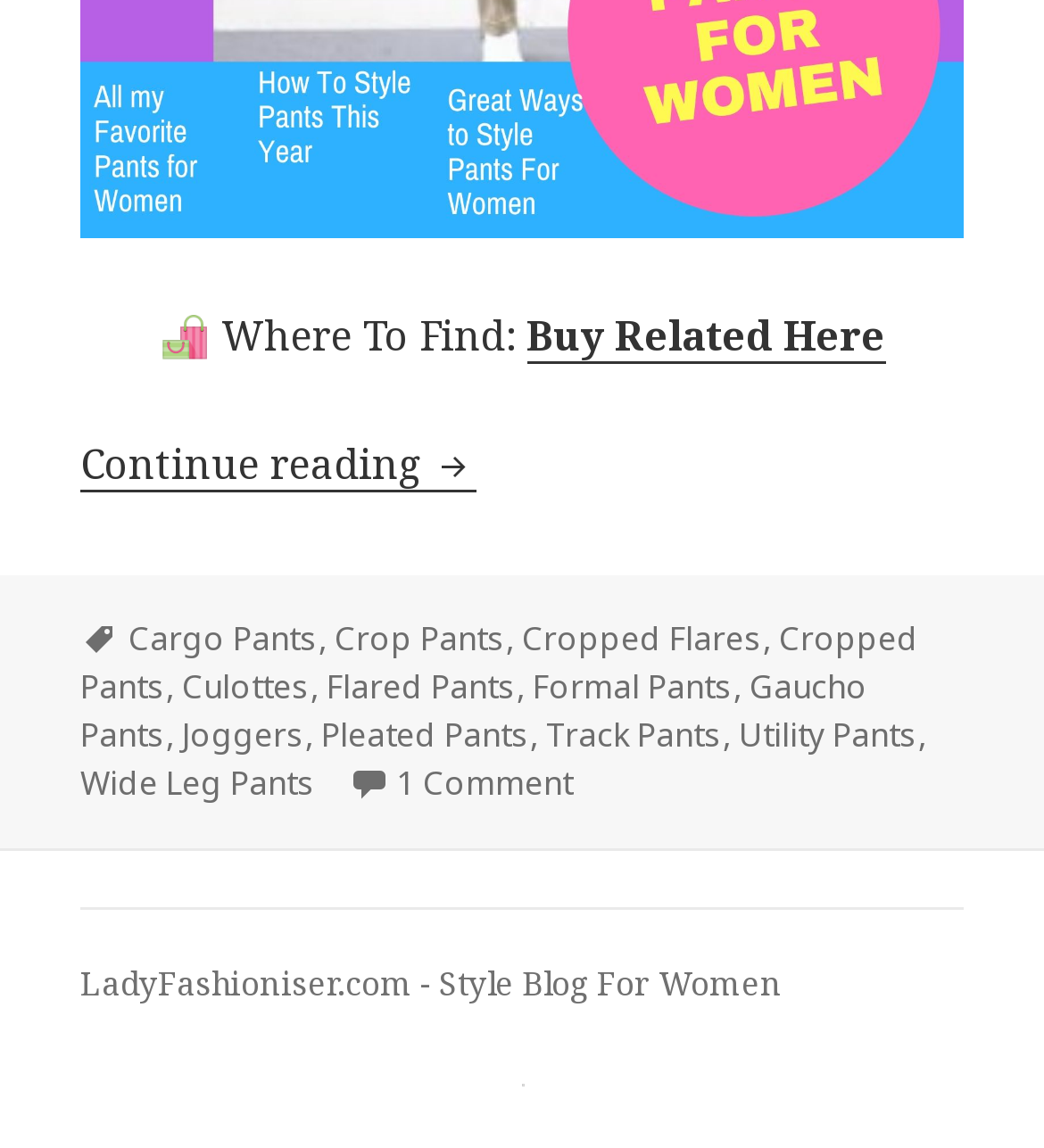Determine the bounding box coordinates in the format (top-left x, top-left y, bottom-right x, bottom-right y). Ensure all values are floating point numbers between 0 and 1. Identify the bounding box of the UI element described by: Culottes

[0.174, 0.578, 0.297, 0.62]